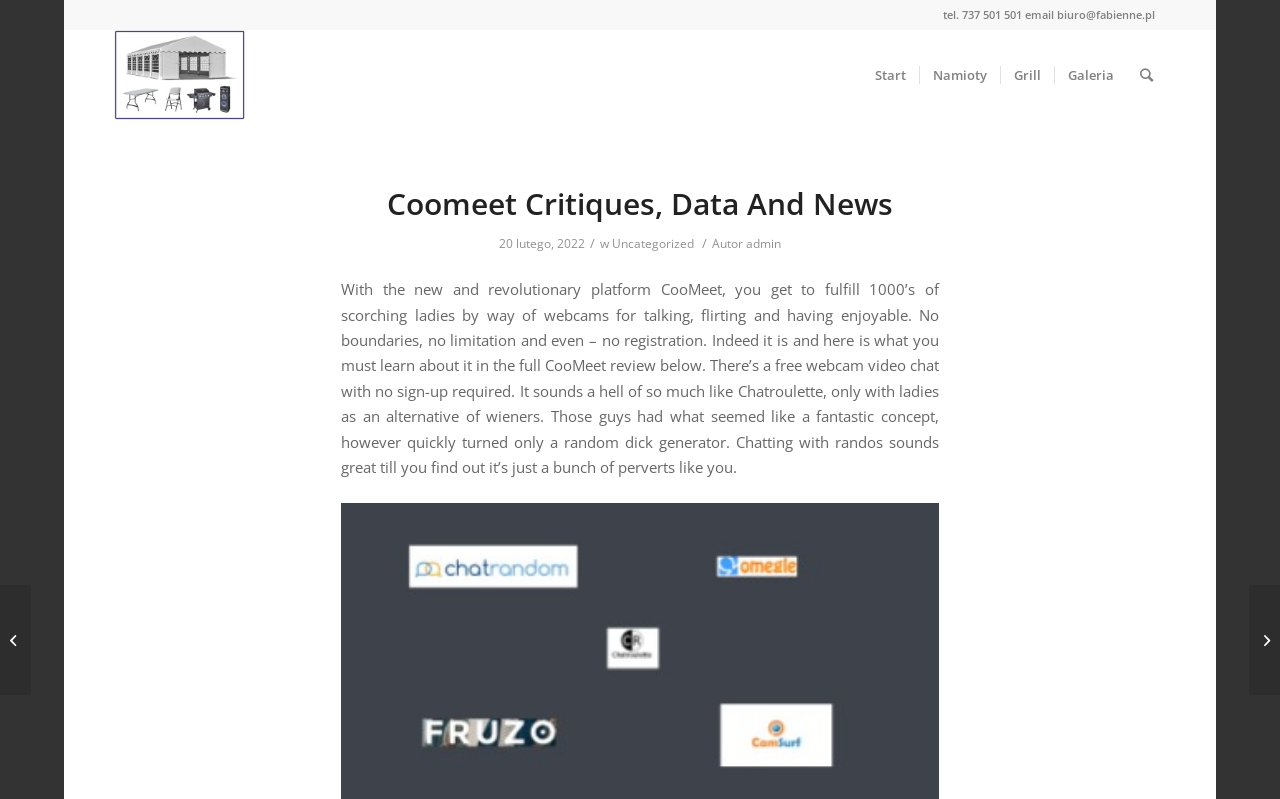How many links are there in the top navigation menu?
Offer a detailed and full explanation in response to the question.

The top navigation menu contains links 'Start', 'Namioty', 'Grill', 'Galeria', and 'Szukaj', which can be found by examining the link elements with bounding box coordinates [0.673, 0.038, 0.718, 0.15], [0.718, 0.038, 0.781, 0.15], [0.781, 0.038, 0.823, 0.15], [0.823, 0.038, 0.88, 0.15], and [0.88, 0.038, 0.911, 0.15] respectively.